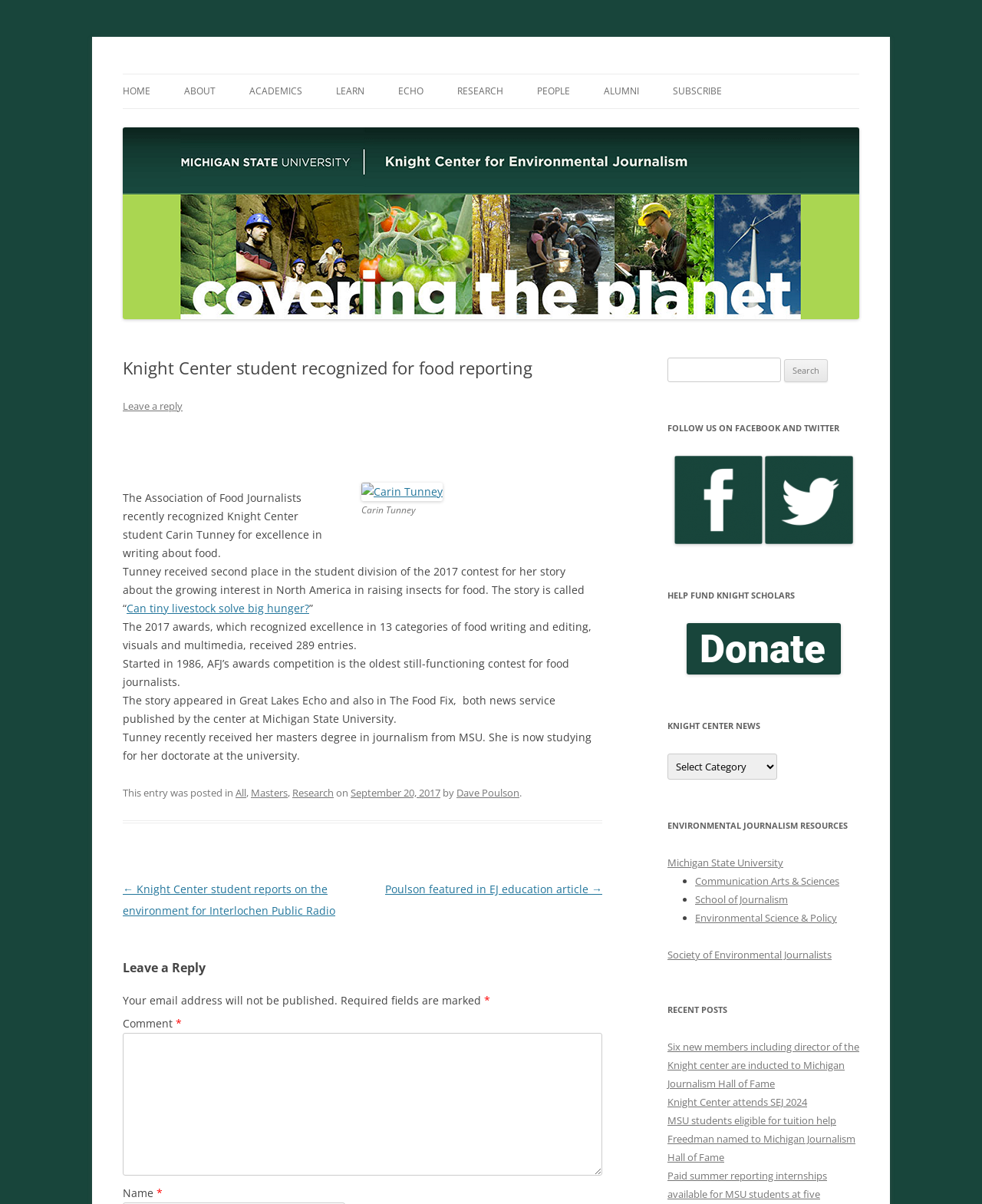Extract the bounding box coordinates for the UI element described by the text: "Michigan State University". The coordinates should be in the form of [left, top, right, bottom] with values between 0 and 1.

[0.68, 0.711, 0.798, 0.722]